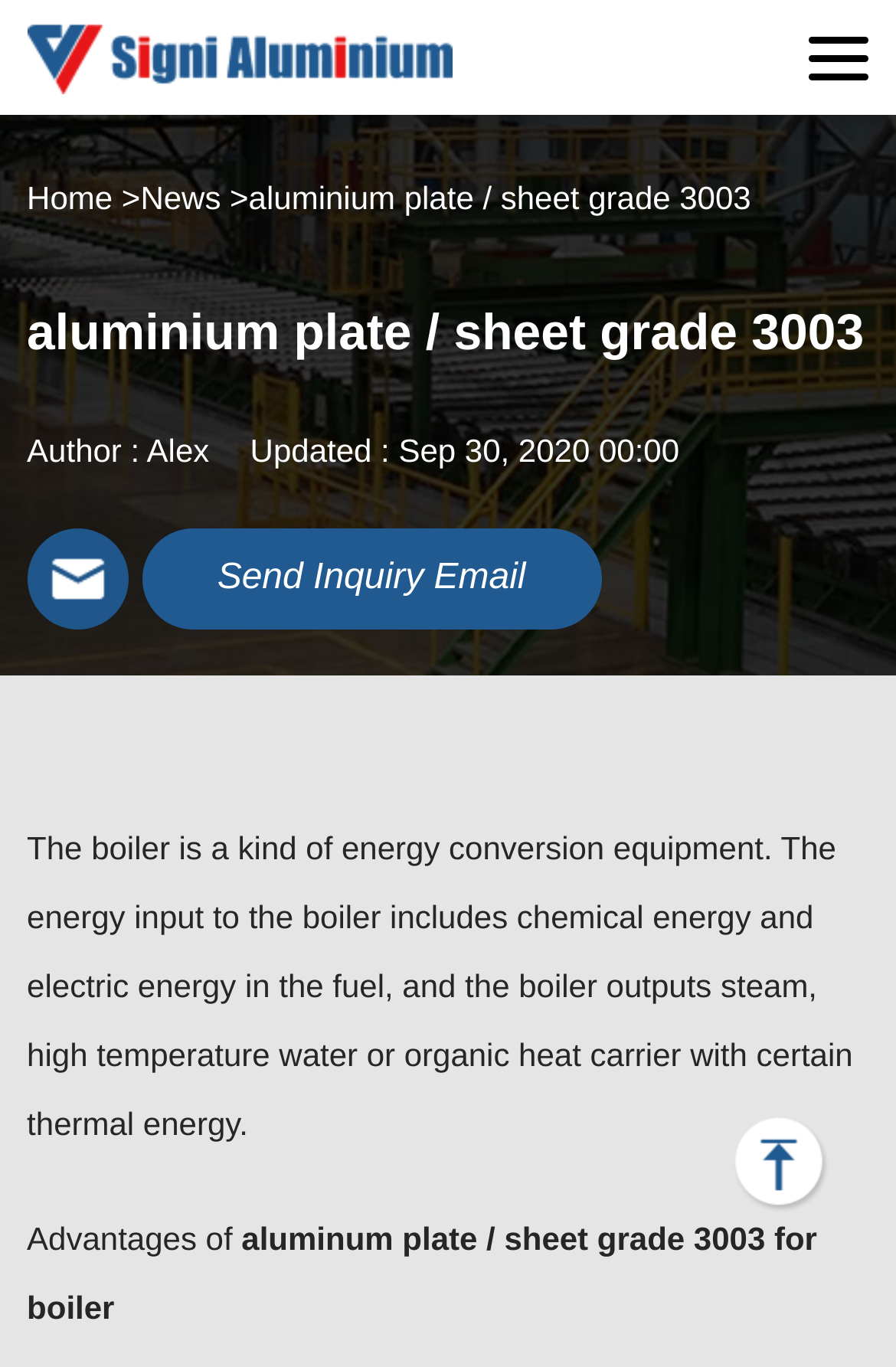Determine which piece of text is the heading of the webpage and provide it.

aluminium plate / sheet grade 3003